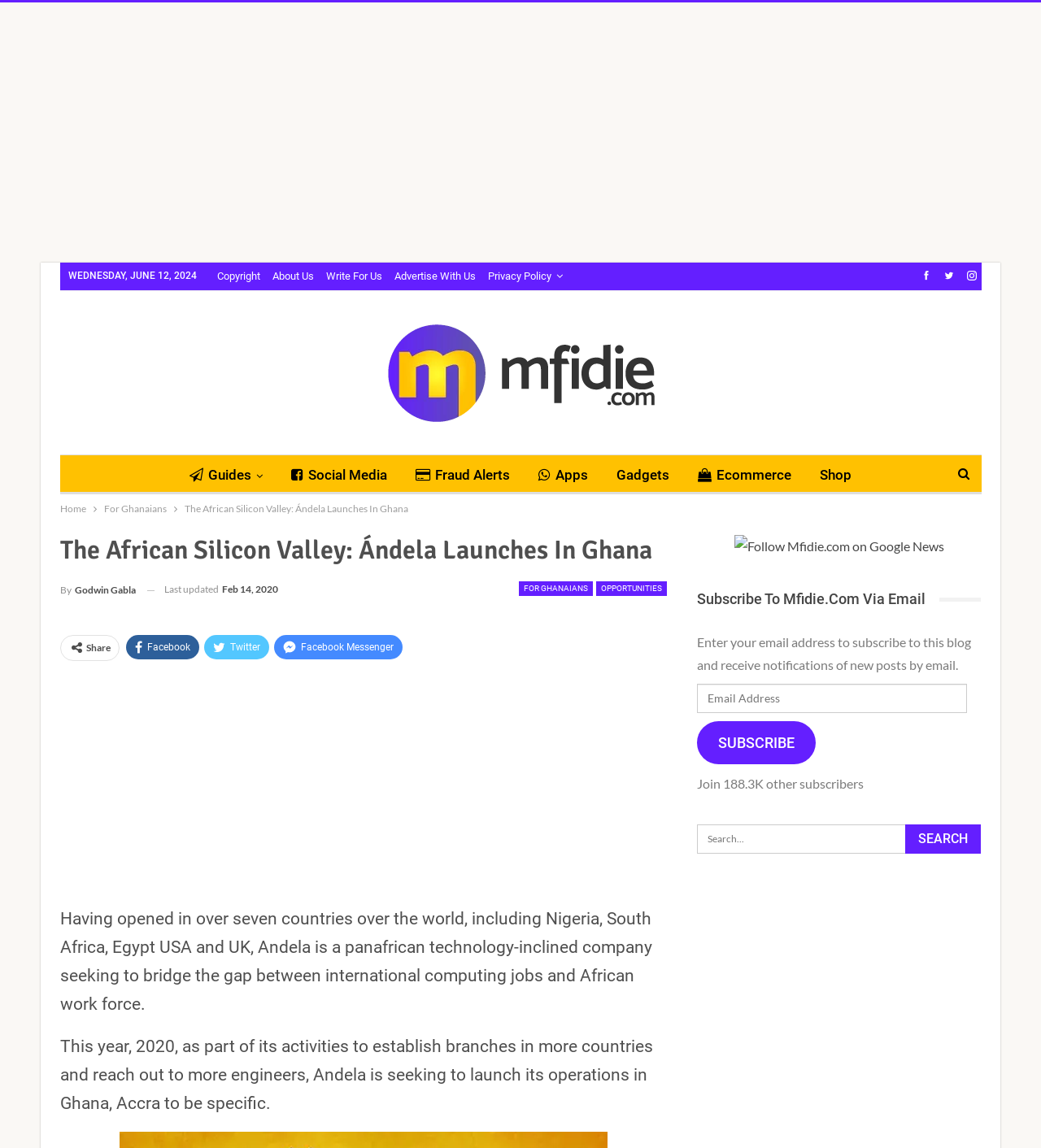Highlight the bounding box of the UI element that corresponds to this description: "By Godwin Gabla".

[0.057, 0.504, 0.13, 0.523]